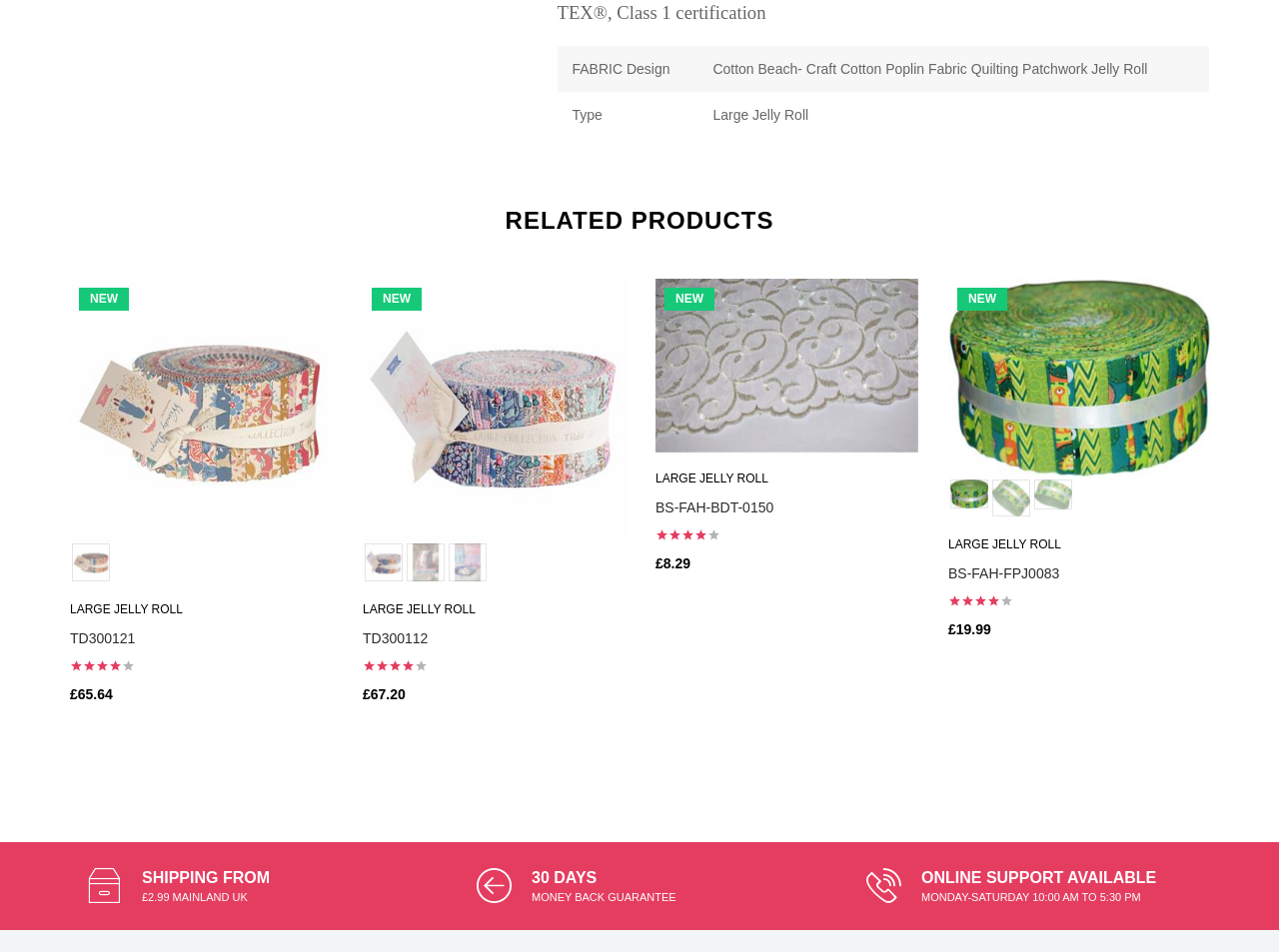What is the name of the second product?
Give a single word or phrase answer based on the content of the image.

Large Jelly Roll